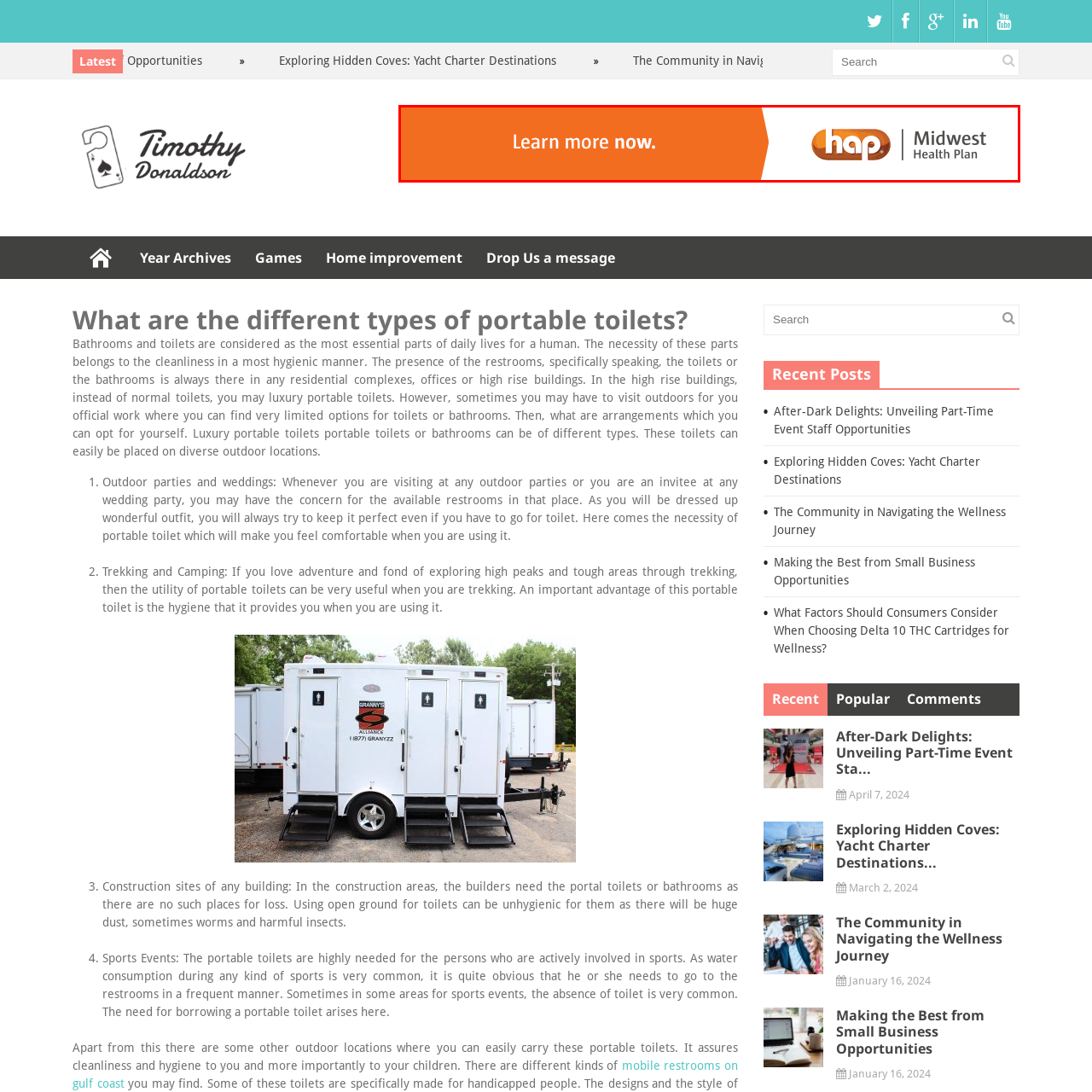What is the purpose of the banner?
Inspect the image enclosed within the red bounding box and provide a detailed answer to the question, using insights from the image.

The purpose of the banner is to encourage viewers to learn more about the Health Alliance Plan (HAP) and the Midwest Health Plan's offerings because the caption states that the banner 'encourages viewers to engage with the offerings of the Midwest Health Plan' and includes a call-to-action message 'Learn more now'.